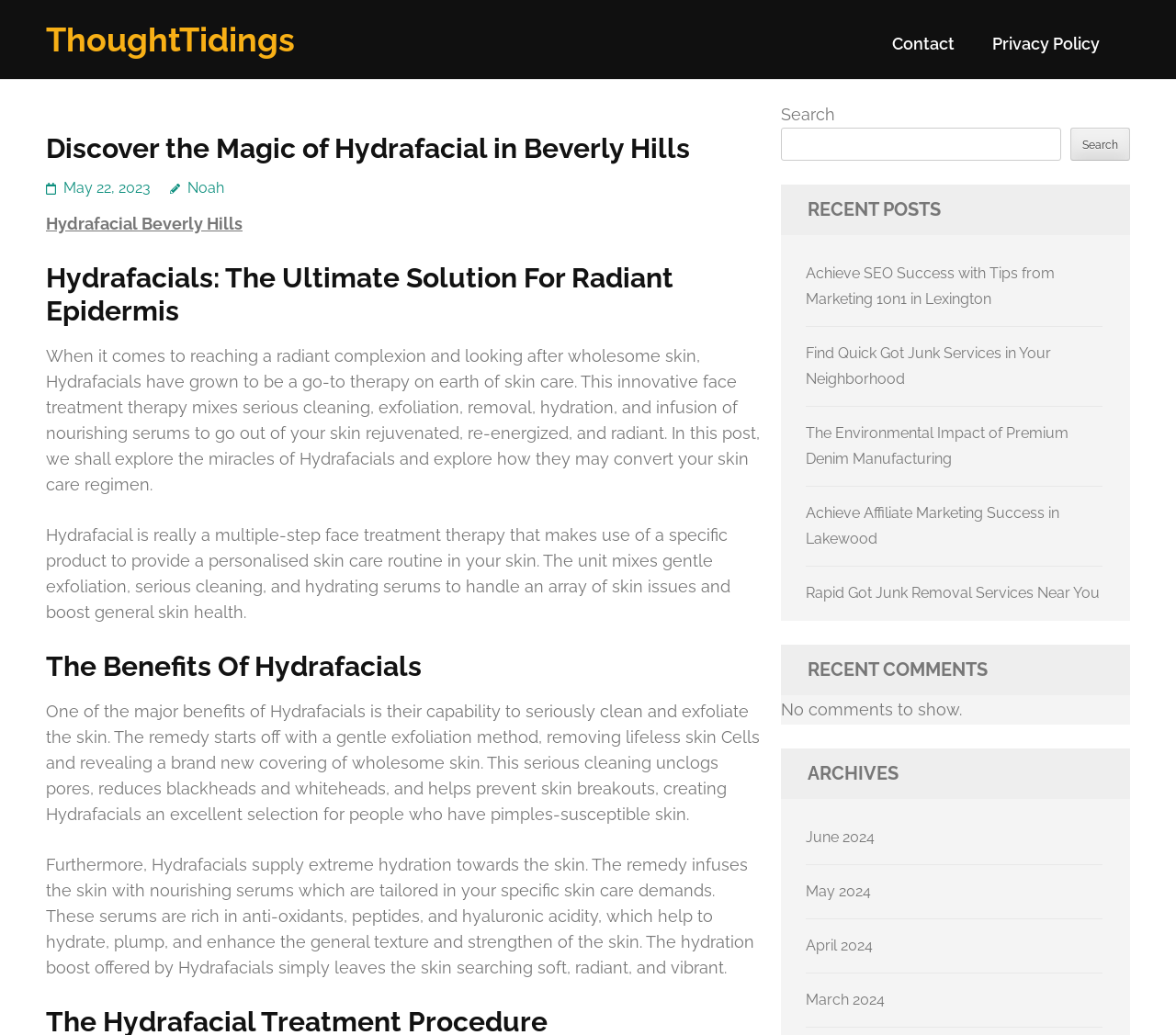What is the benefit of Hydrafacial for acne-susceptible skin? From the image, respond with a single word or brief phrase.

Prevents skin breakouts